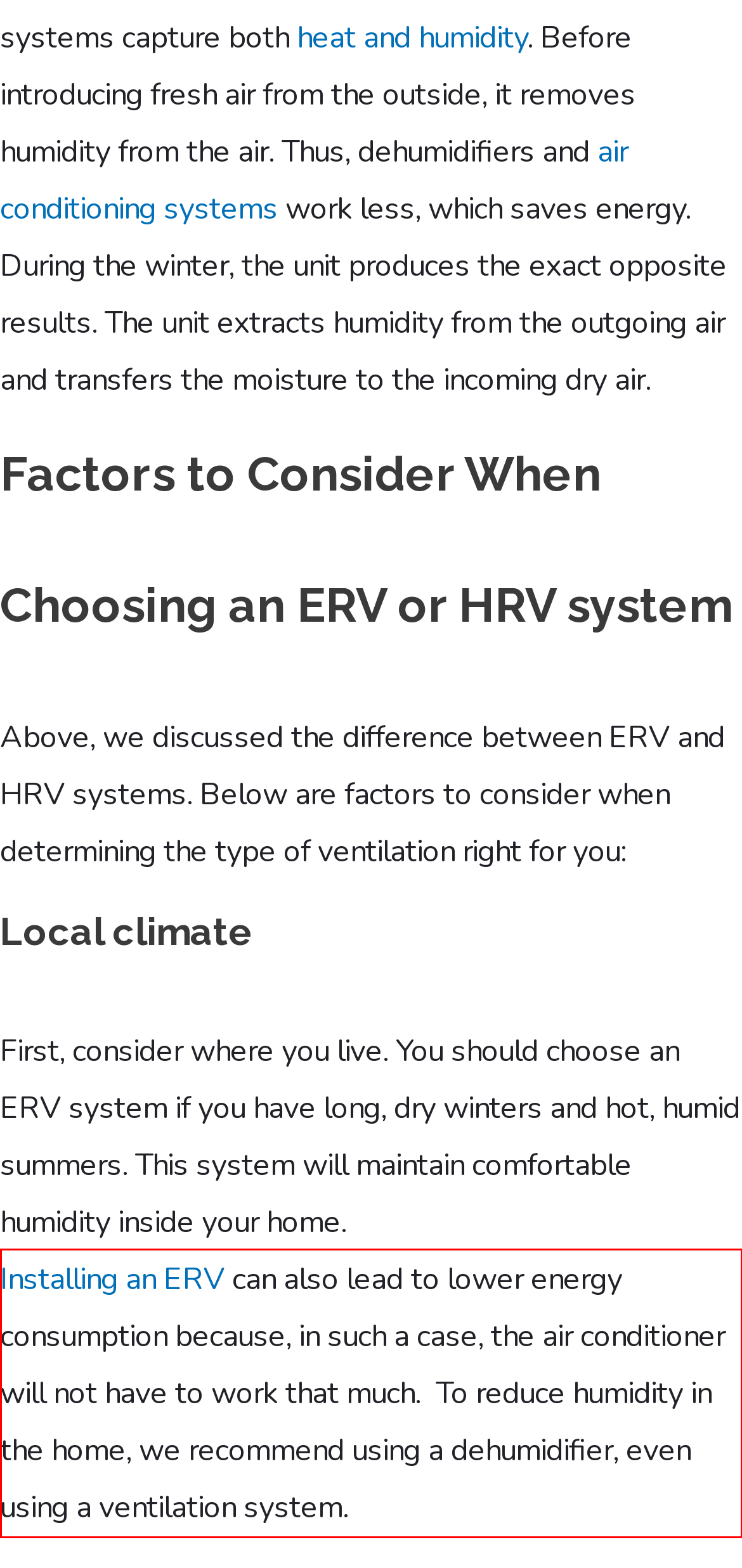You are given a screenshot with a red rectangle. Identify and extract the text within this red bounding box using OCR.

Installing an ERV can also lead to lower energy consumption because, in such a case, the air conditioner will not have to work that much. To reduce humidity in the home, we recommend using a dehumidifier, even using a ventilation system.